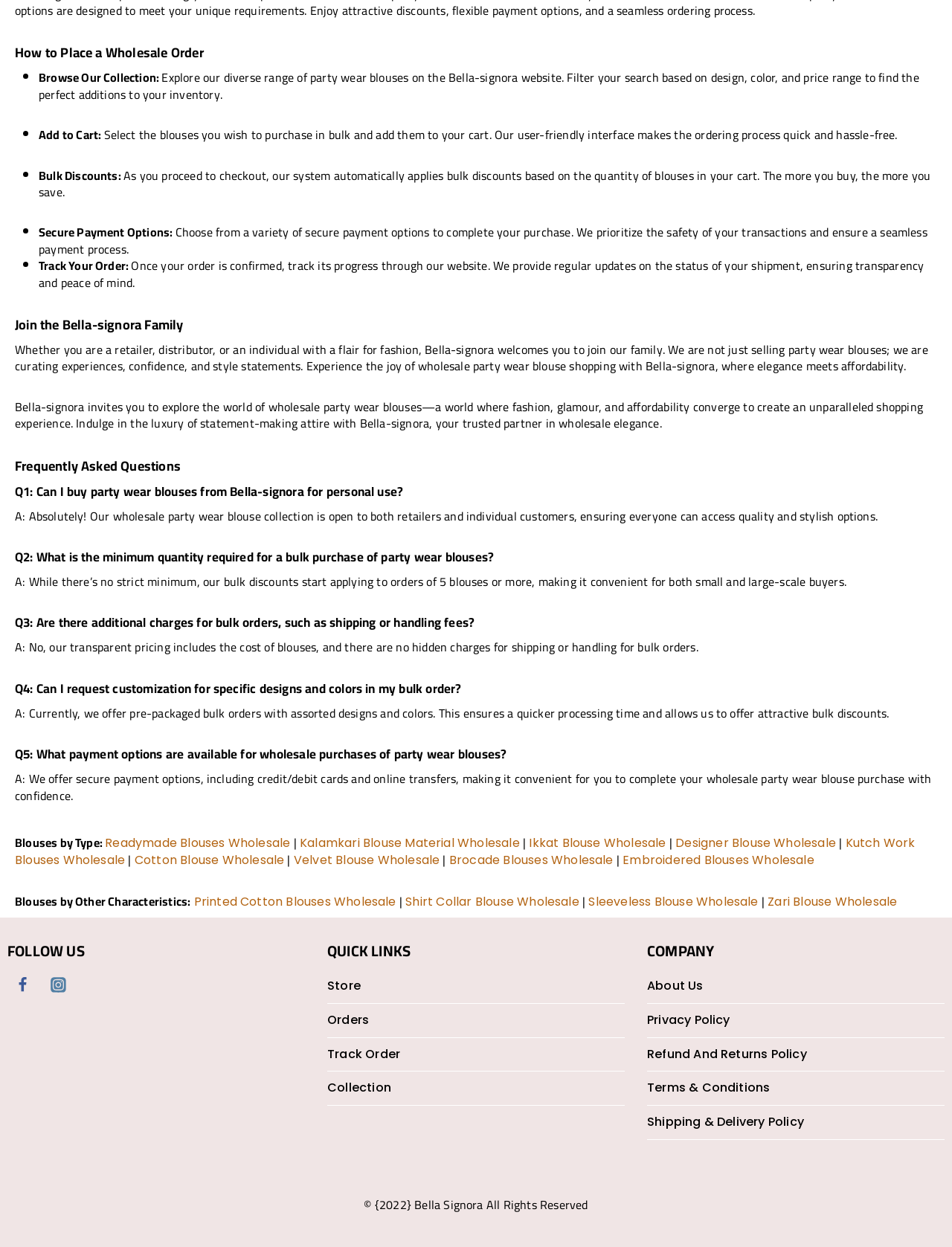What payment options are available for wholesale purchases of party wear blouses?
Please give a detailed and elaborate answer to the question.

In the FAQ section, the answer to the question 'What payment options are available for wholesale purchases of party wear blouses?' is provided, stating that secure payment options include credit/debit cards and online transfers, as mentioned in the response to Q5.